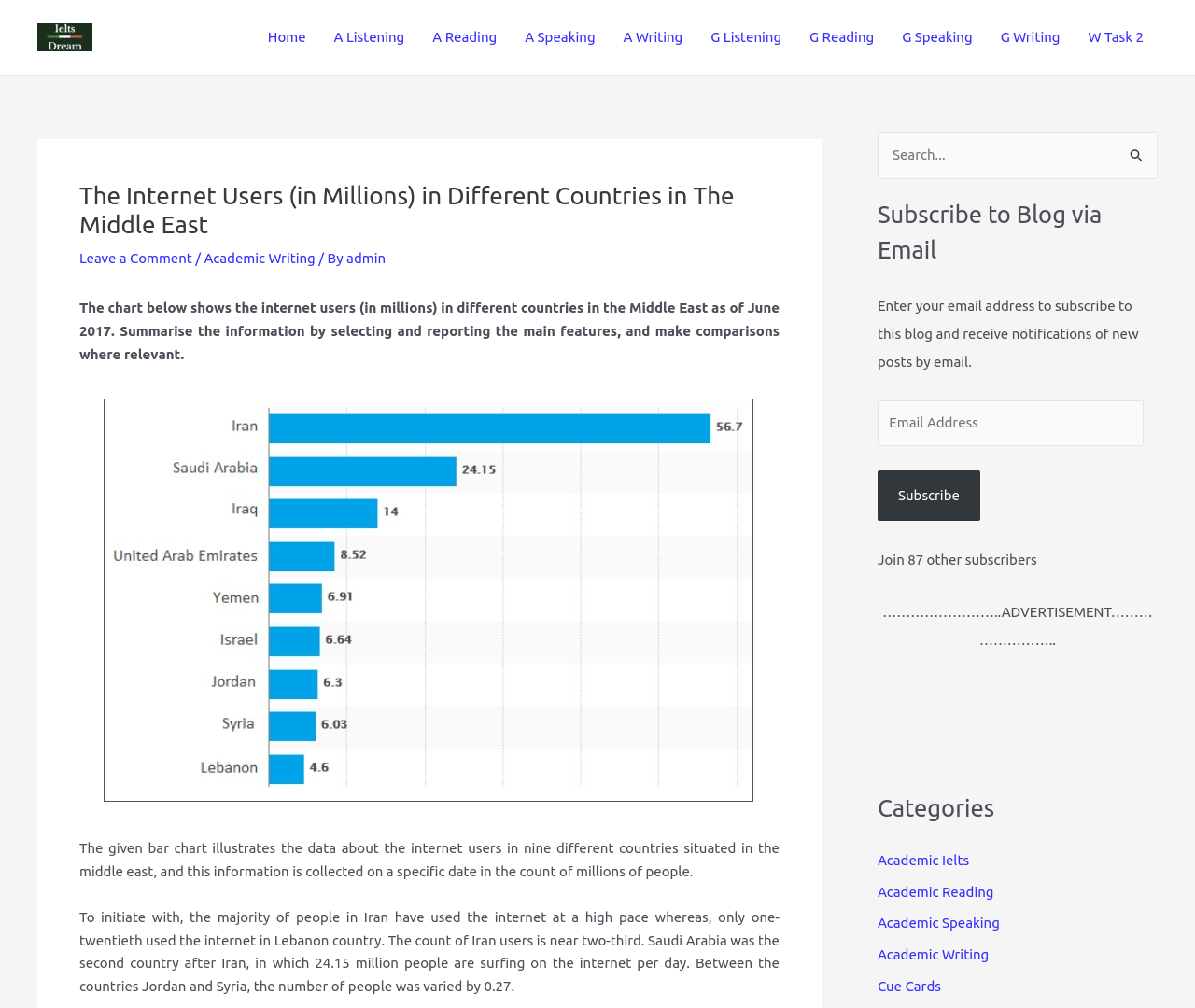Given the element description, predict the bounding box coordinates in the format (top-left x, top-left y, bottom-right x, bottom-right y), using floating point numbers between 0 and 1: G Speaking

[0.743, 0.0, 0.826, 0.074]